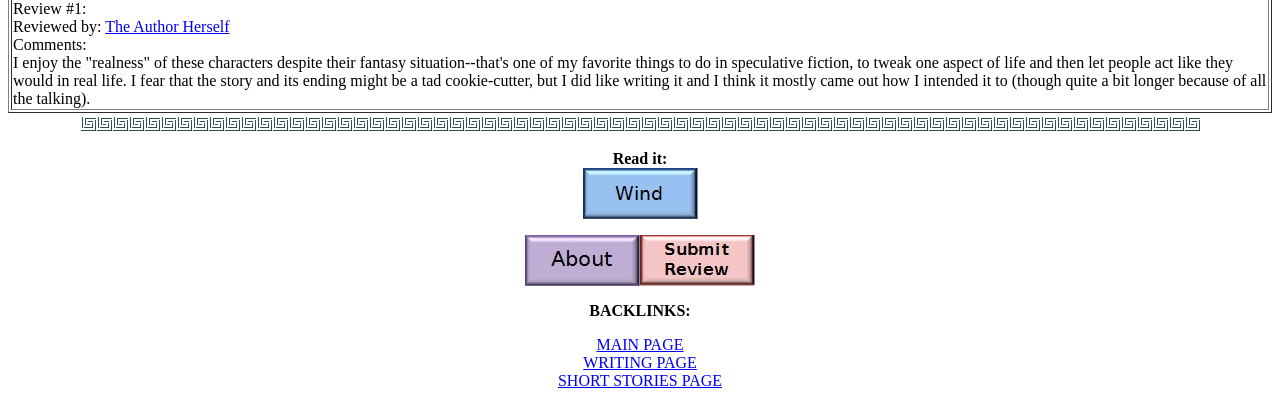How many images are in the first row of the LayoutTable?
Based on the image, respond with a single word or phrase.

2